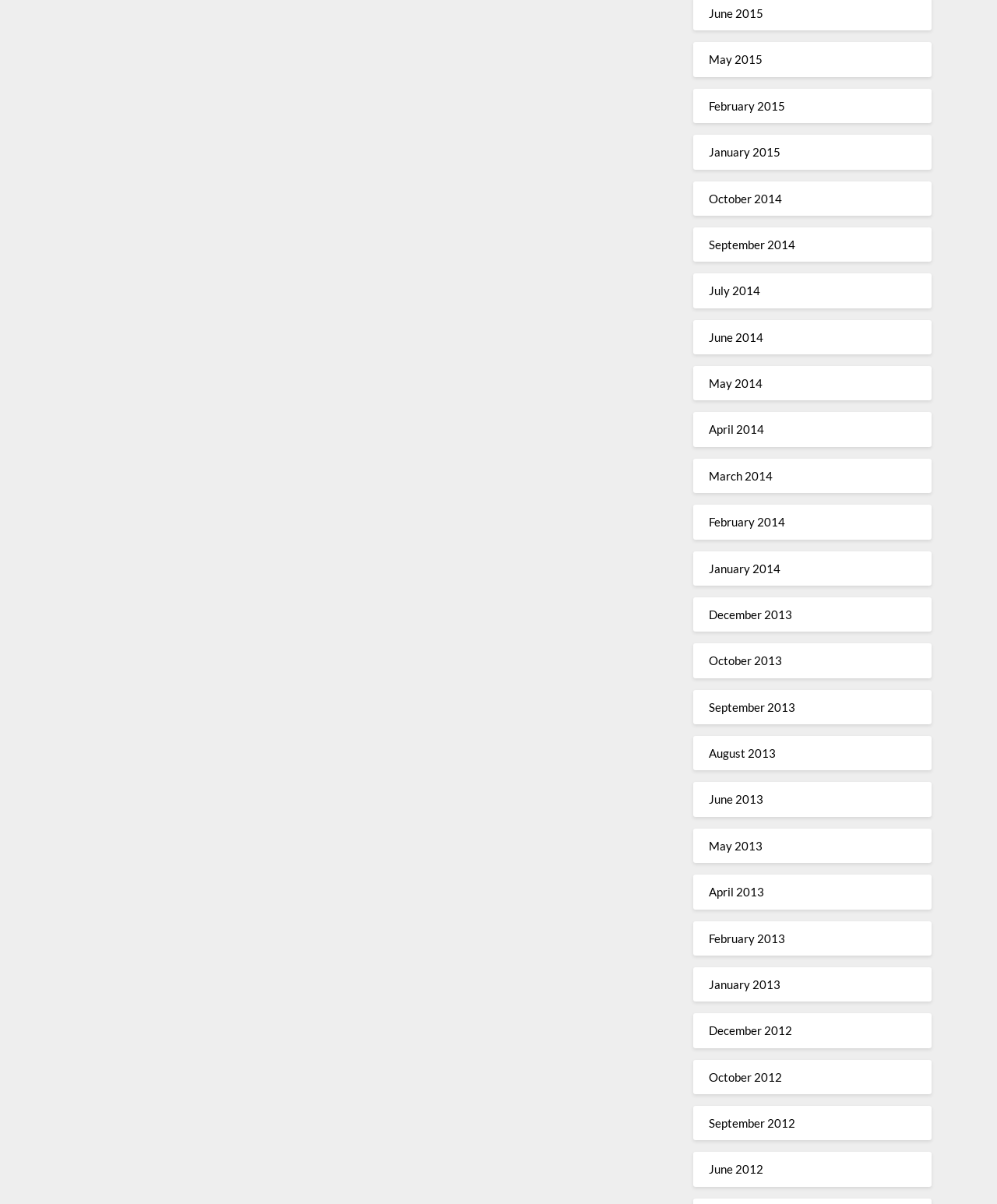Use a single word or phrase to answer the question:
Are there any links available for the month of March?

Yes